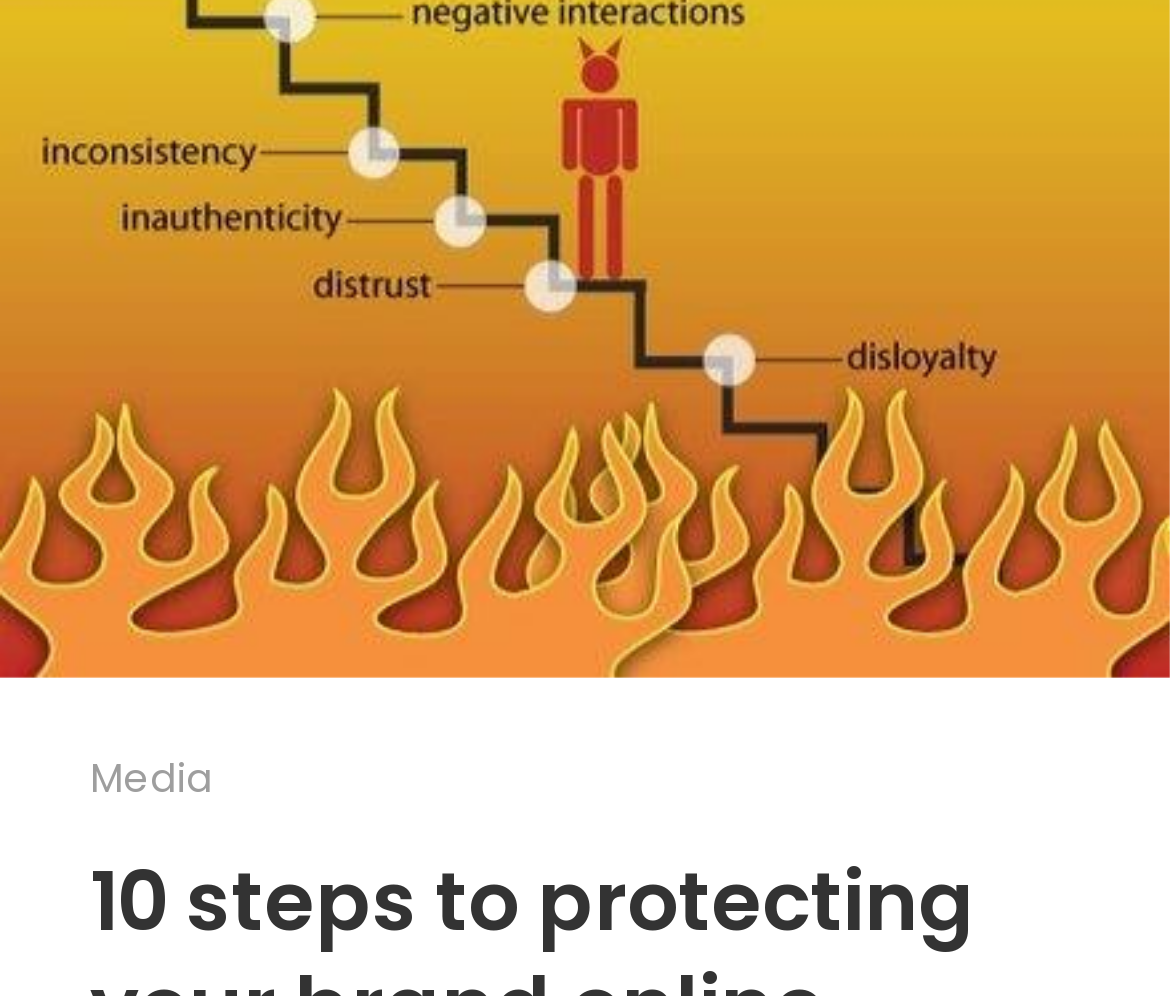Bounding box coordinates are specified in the format (top-left x, top-left y, bottom-right x, bottom-right y). All values are floating point numbers bounded between 0 and 1. Please provide the bounding box coordinate of the region this sentence describes: Media

[0.077, 0.753, 0.182, 0.81]